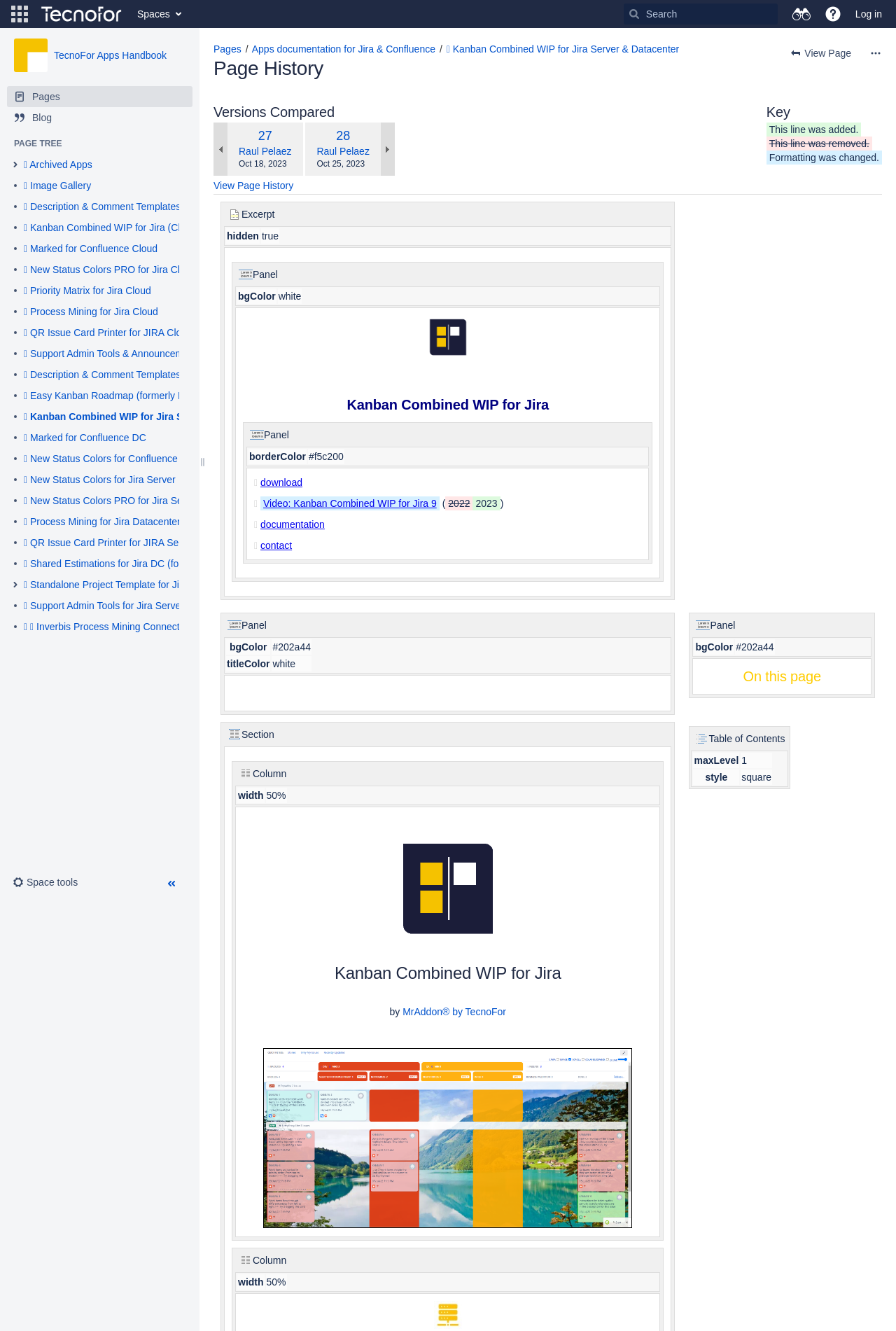Create a detailed narrative of the webpage’s visual and textual elements.

This webpage is a comparison page for the "Kanban Combined WIP for Jira Server & Datacenter" application, specifically between versions 27 and 28. The page is divided into several sections.

At the top, there is a navigation bar with links to the site, home page, and various applications. There is also a search bar and a help button.

To the left, there is a sidebar with links to various pages, including "Pages", "Blog", and "PAGE TREE". Below this, there are links to different applications, including "Archived Apps", "Image Gallery", and several Jira and Confluence-related applications.

The main content of the page is divided into three sections: "Page History", "Versions Compared", and "Key". The "Page History" section displays a list of previous versions of the page, with links to view the differences between each version. The "Versions Compared" section shows a comparison of the current version (28) with the previous version (27), highlighting the changes made. The "Key" section explains the color-coding used to indicate changes, with green indicating added lines, red indicating removed lines, and yellow indicating formatting changes.

In the "Versions Compared" section, there are two columns, one for each version, with links to view the full version history. Each column displays the changes made, with the user who made the changes and the date of the change listed below. There are also links to view the previous and next changes, as well as a link to view the full page history.

Overall, this page provides a detailed comparison of the changes made between two versions of the "Kanban Combined WIP for Jira Server & Datacenter" application, allowing users to easily track and understand the changes.